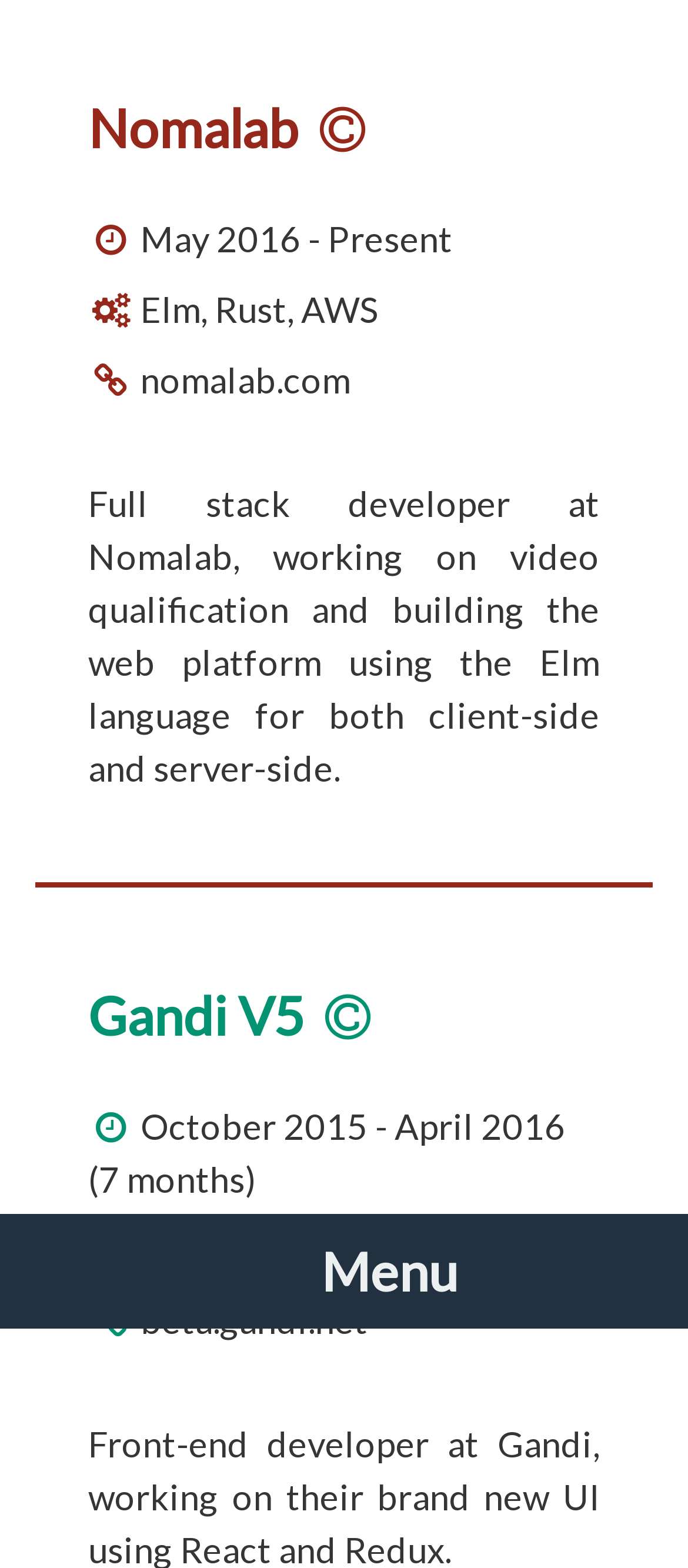Refer to the element description nomalab.com and identify the corresponding bounding box in the screenshot. Format the coordinates as (top-left x, top-left y, bottom-right x, bottom-right y) with values in the range of 0 to 1.

[0.204, 0.228, 0.509, 0.255]